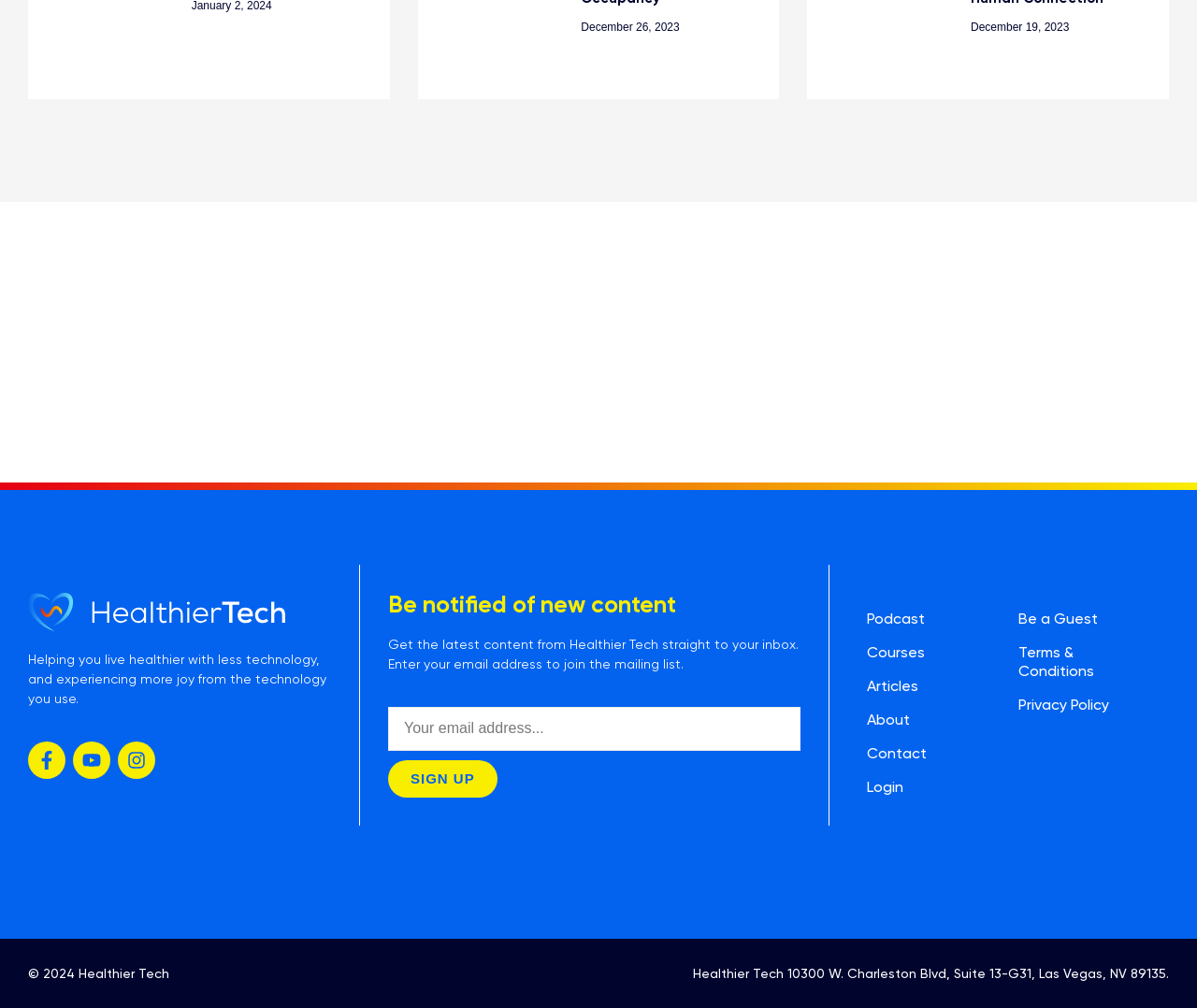For the given element description Sign up, determine the bounding box coordinates of the UI element. The coordinates should follow the format (top-left x, top-left y, bottom-right x, bottom-right y) and be within the range of 0 to 1.

[0.324, 0.754, 0.415, 0.791]